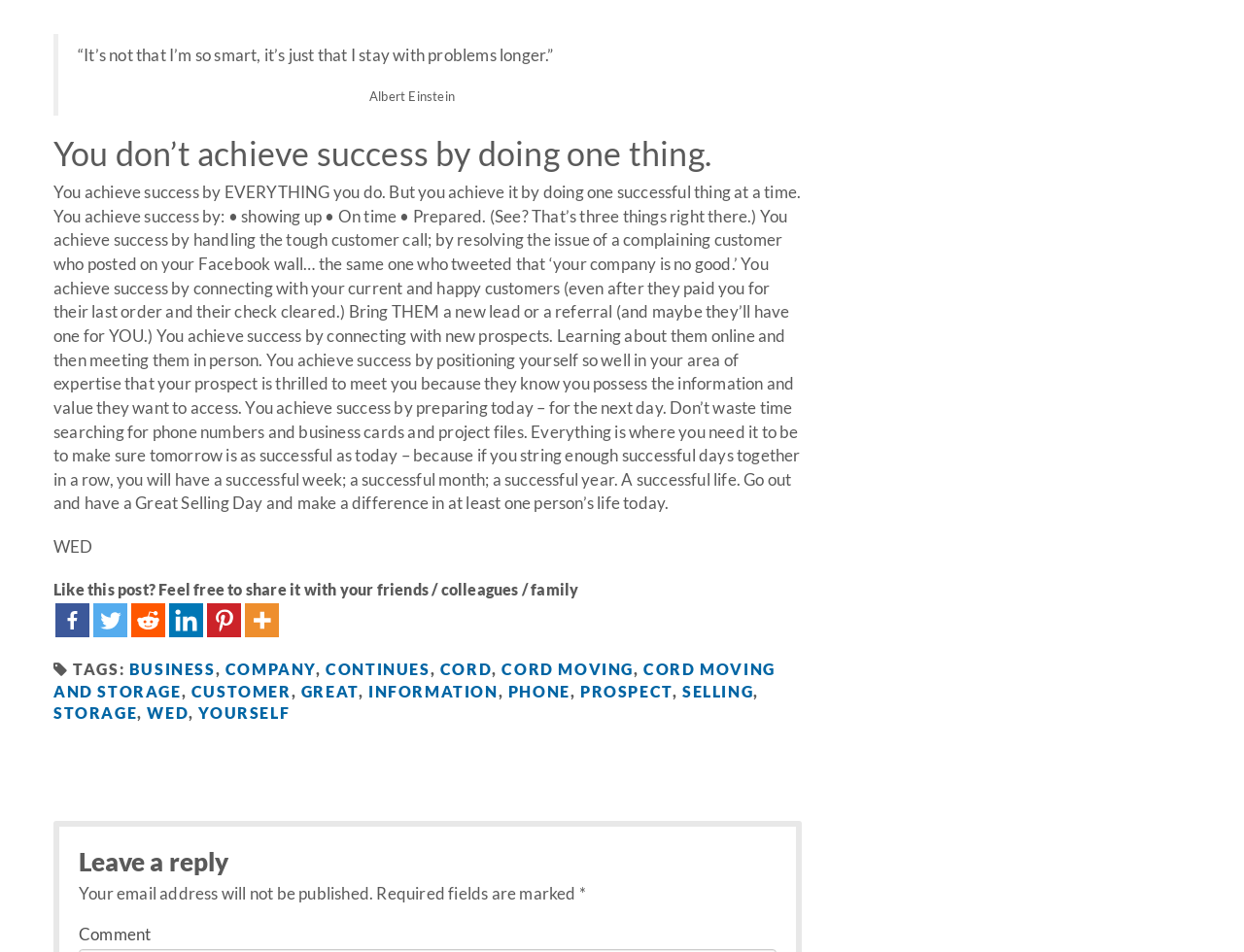Find the bounding box coordinates corresponding to the UI element with the description: "Cord Moving". The coordinates should be formatted as [left, top, right, bottom], with values as floats between 0 and 1.

[0.403, 0.693, 0.509, 0.712]